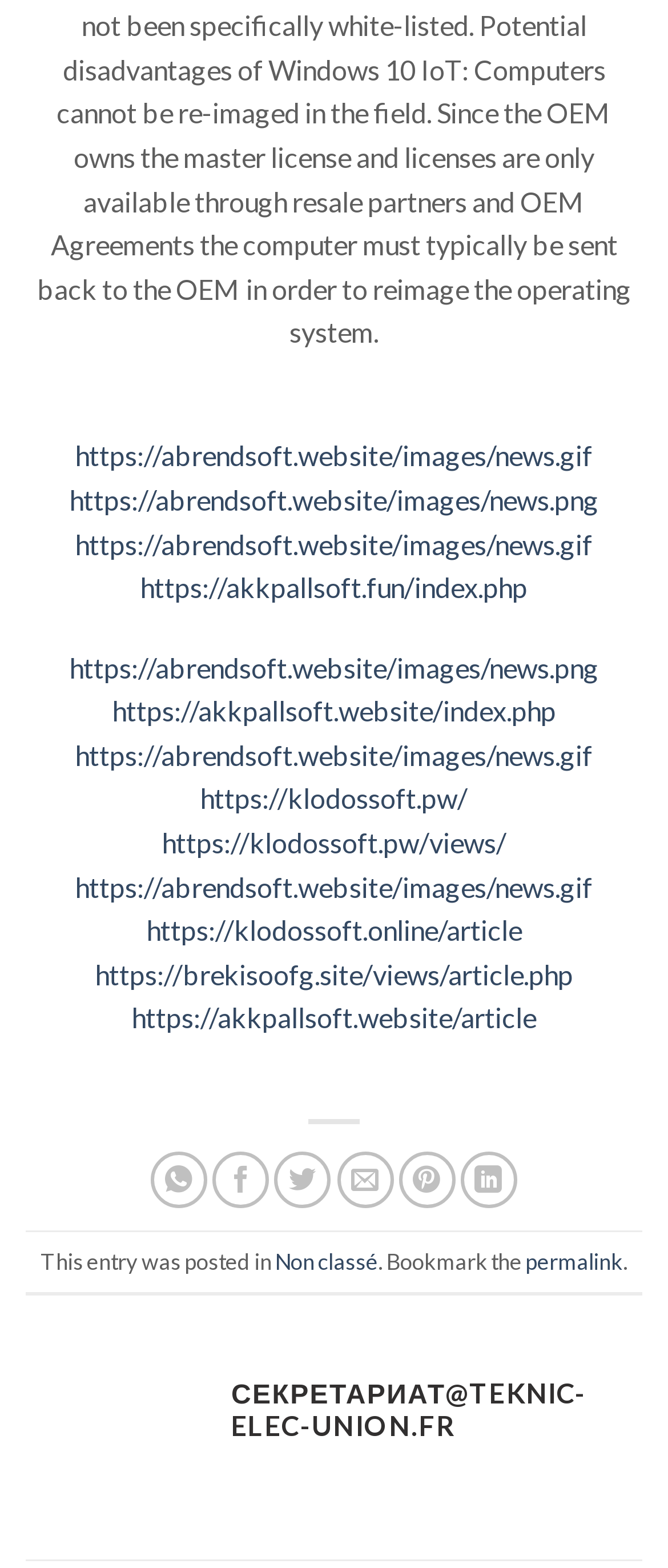Please answer the following question using a single word or phrase: 
What is the email address mentioned on the webpage?

SEKRETARIAT@TEKNIC-ELEC-UNION.FR